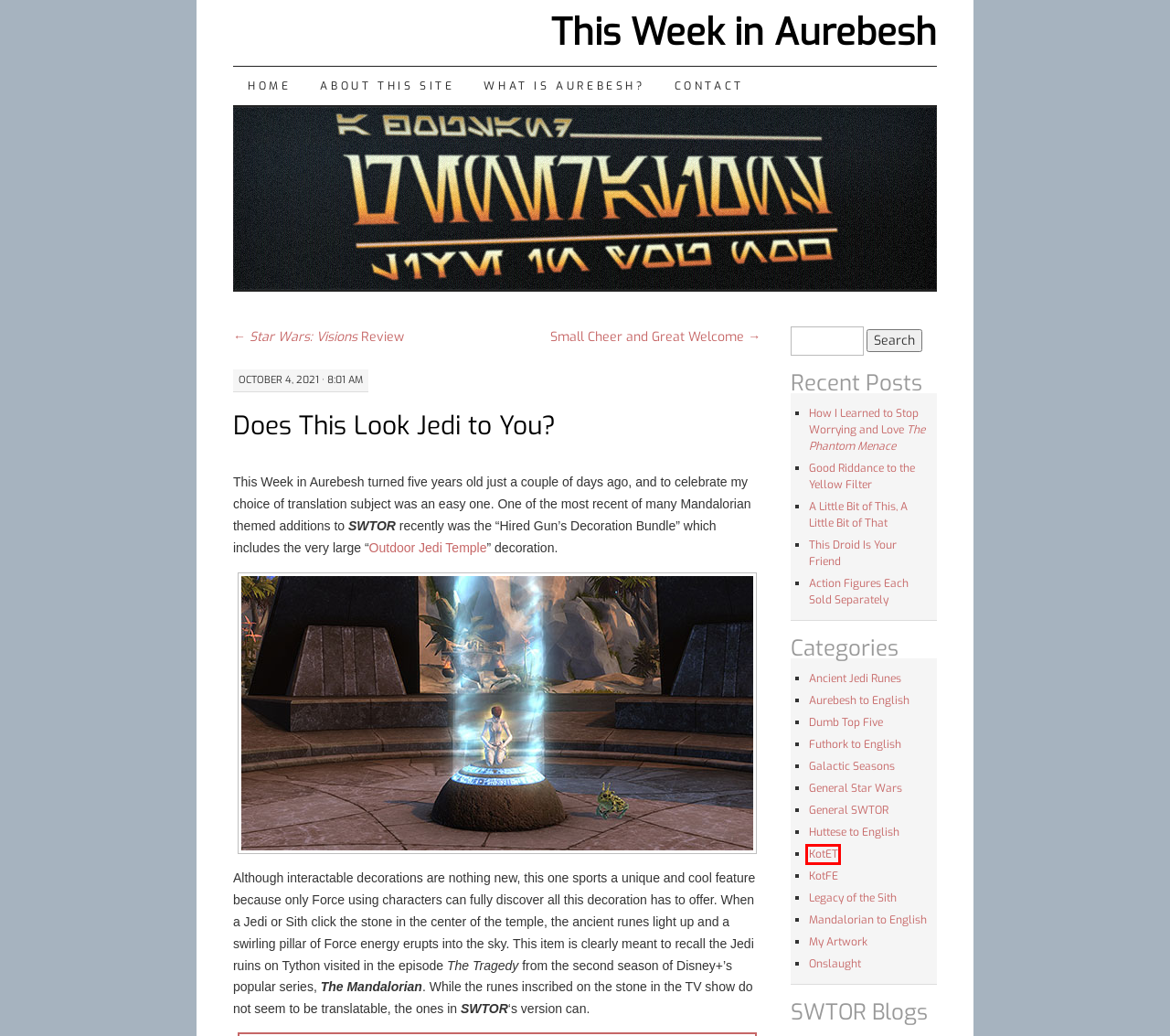Given a screenshot of a webpage with a red bounding box around an element, choose the most appropriate webpage description for the new page displayed after clicking the element within the bounding box. Here are the candidates:
A. KotET | This Week in Aurebesh
B. Good Riddance to the Yellow Filter | This Week in Aurebesh
C. A Little Bit of This, A Little Bit of That | This Week in Aurebesh
D. KotFE | This Week in Aurebesh
E. Onslaught | This Week in Aurebesh
F. Star Wars: Visions Review | This Week in Aurebesh
G. My Artwork | This Week in Aurebesh
H. Small Cheer and Great Welcome | This Week in Aurebesh

A